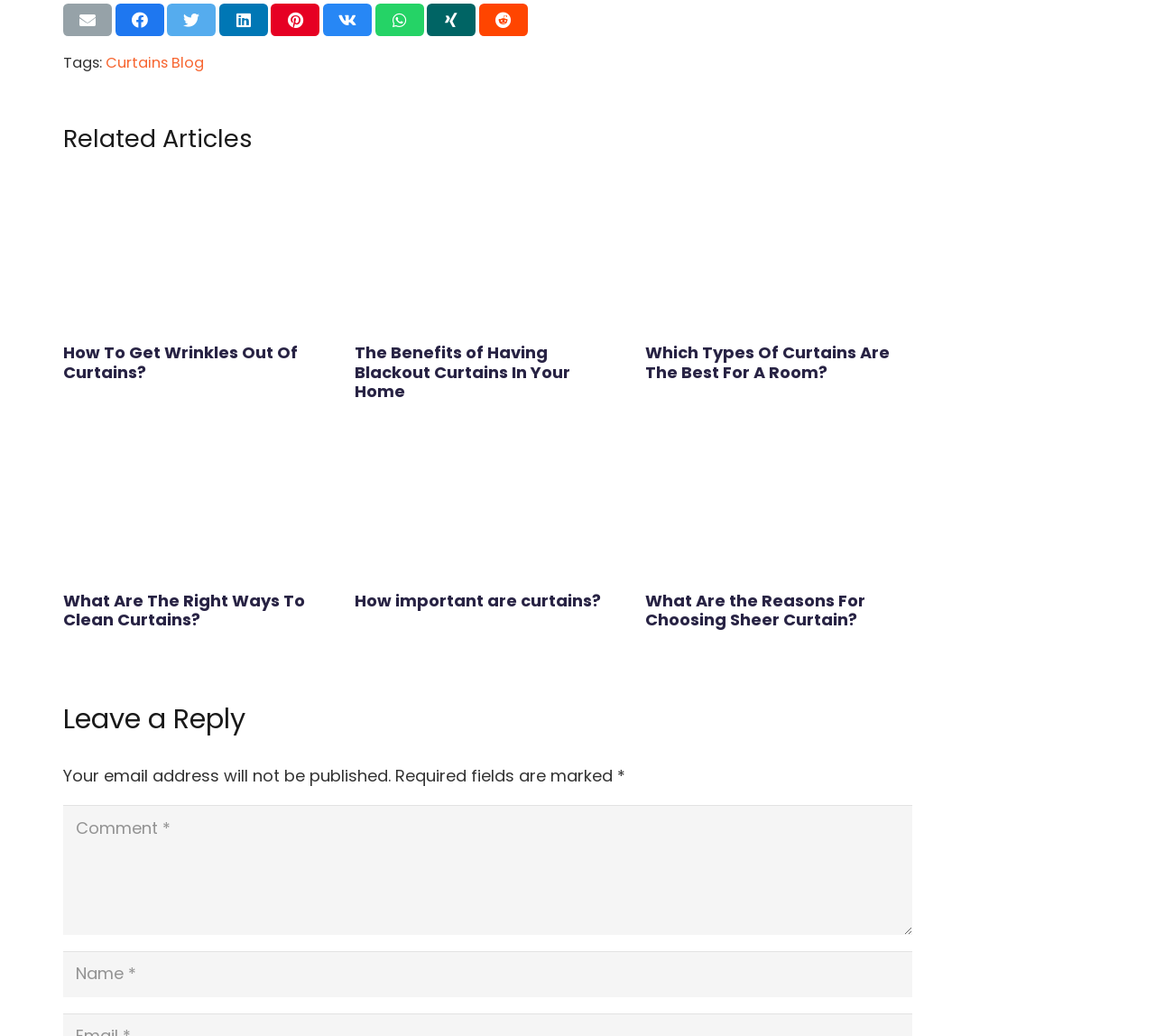What is the topic of the first related article?
With the help of the image, please provide a detailed response to the question.

I looked at the first article element under the 'Related Articles' heading and found the link text 'How To Get Wrinkles Out Of Curtains?' which indicates the topic of the article.